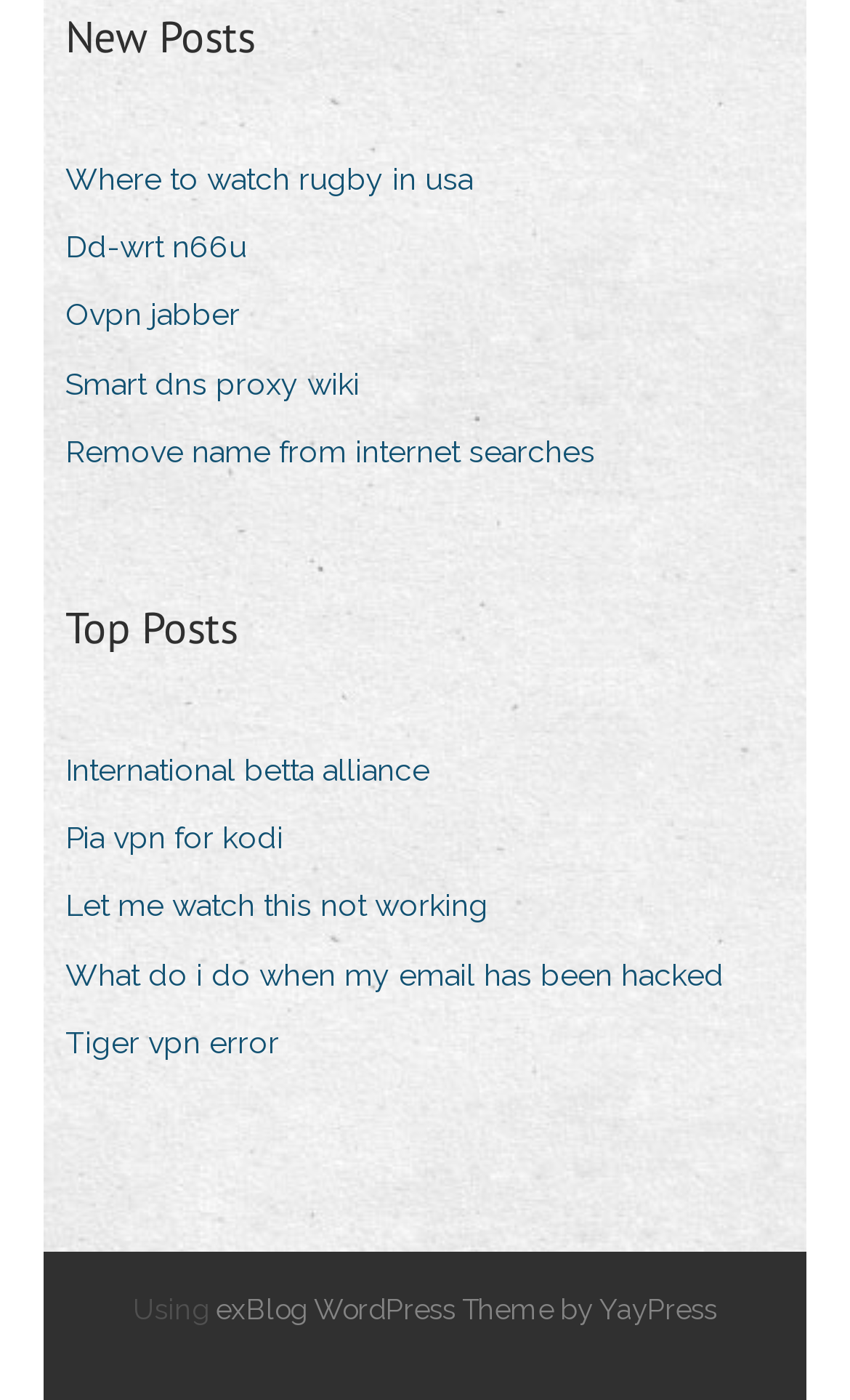Give a one-word or one-phrase response to the question: 
How many links are there in the 'Top Posts' section?

5